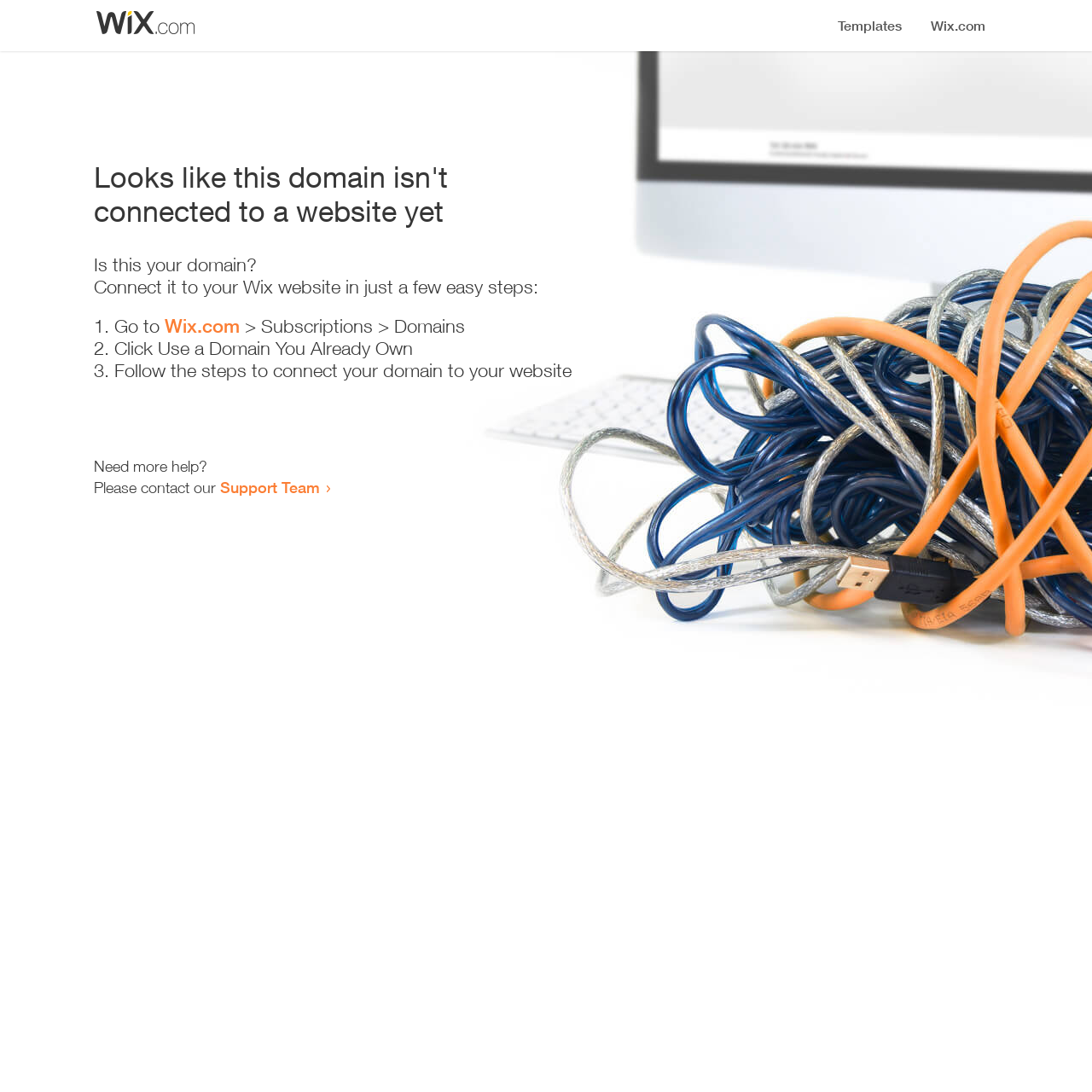What is the first step to connect my domain?
Carefully examine the image and provide a detailed answer to the question.

The first step to connect my domain is to 'Go to Wix.com', as indicated by the list marker '1.' and the link 'Wix.com'.